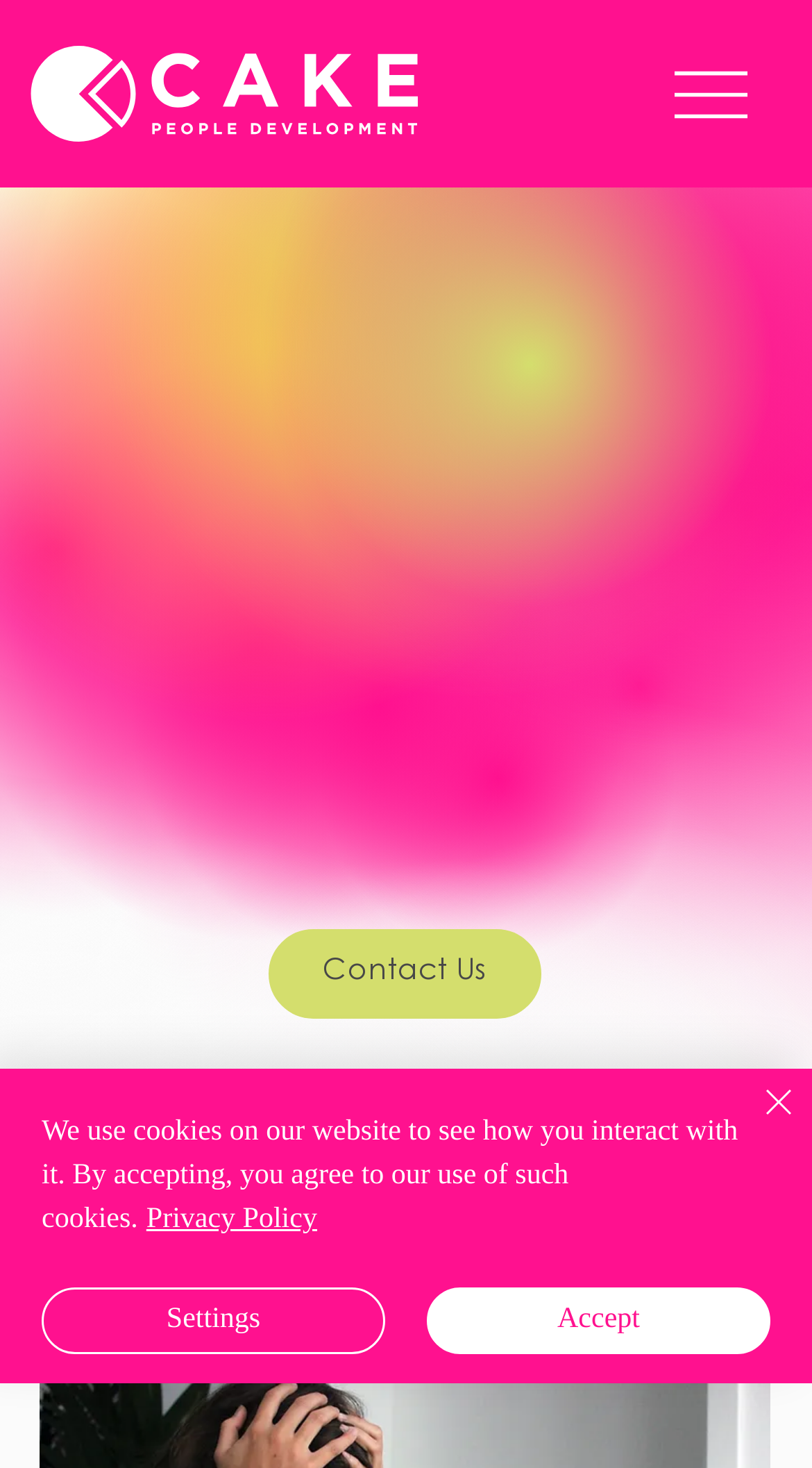Identify the bounding box of the UI element described as follows: "Contact Us". Provide the coordinates as four float numbers in the range of 0 to 1 [left, top, right, bottom].

[0.33, 0.634, 0.667, 0.694]